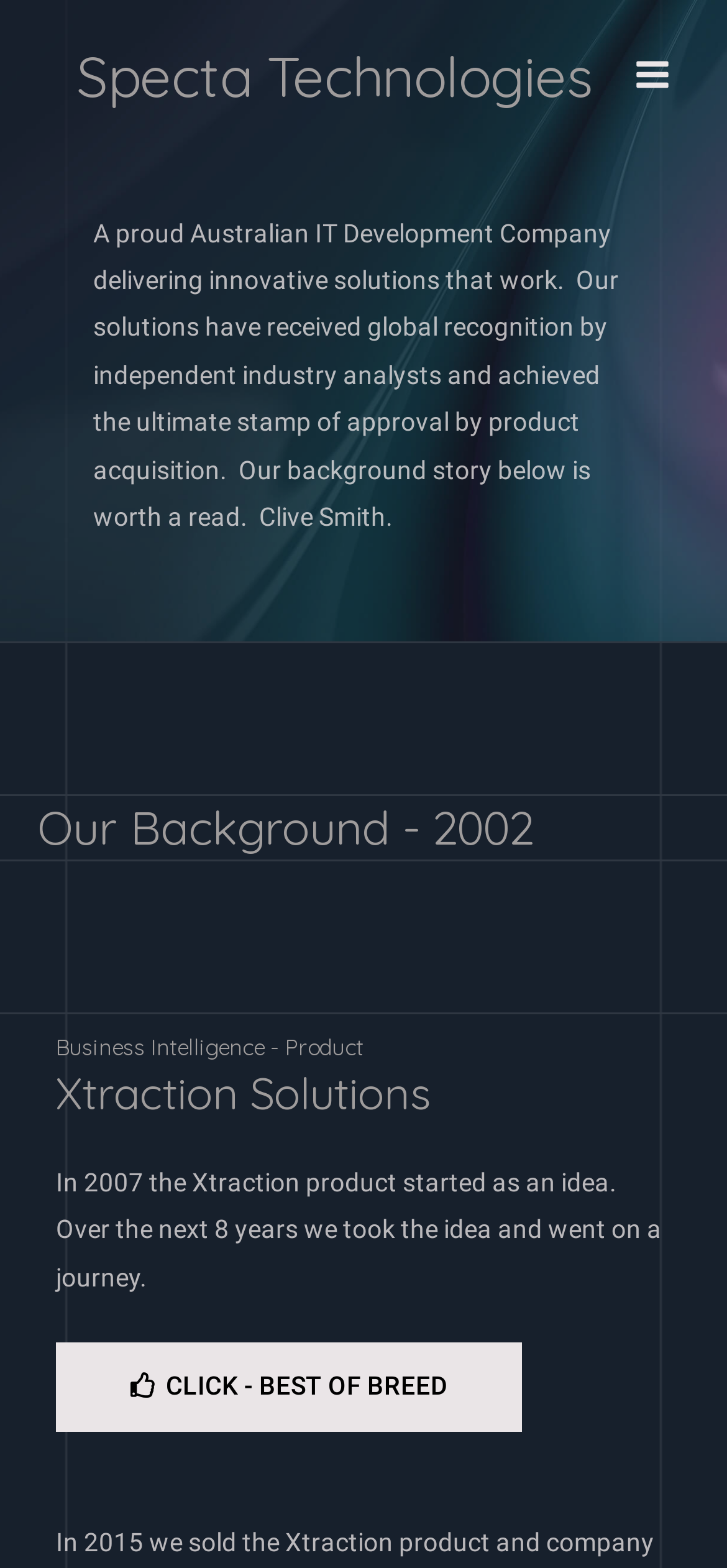What is the purpose of the button?
Answer the question with detailed information derived from the image.

I inferred the purpose of the button by looking at its text 'CLICK - BEST OF BREED' and its position below the text 'Xtraction Solutions', suggesting that it is related to learning more about the product.